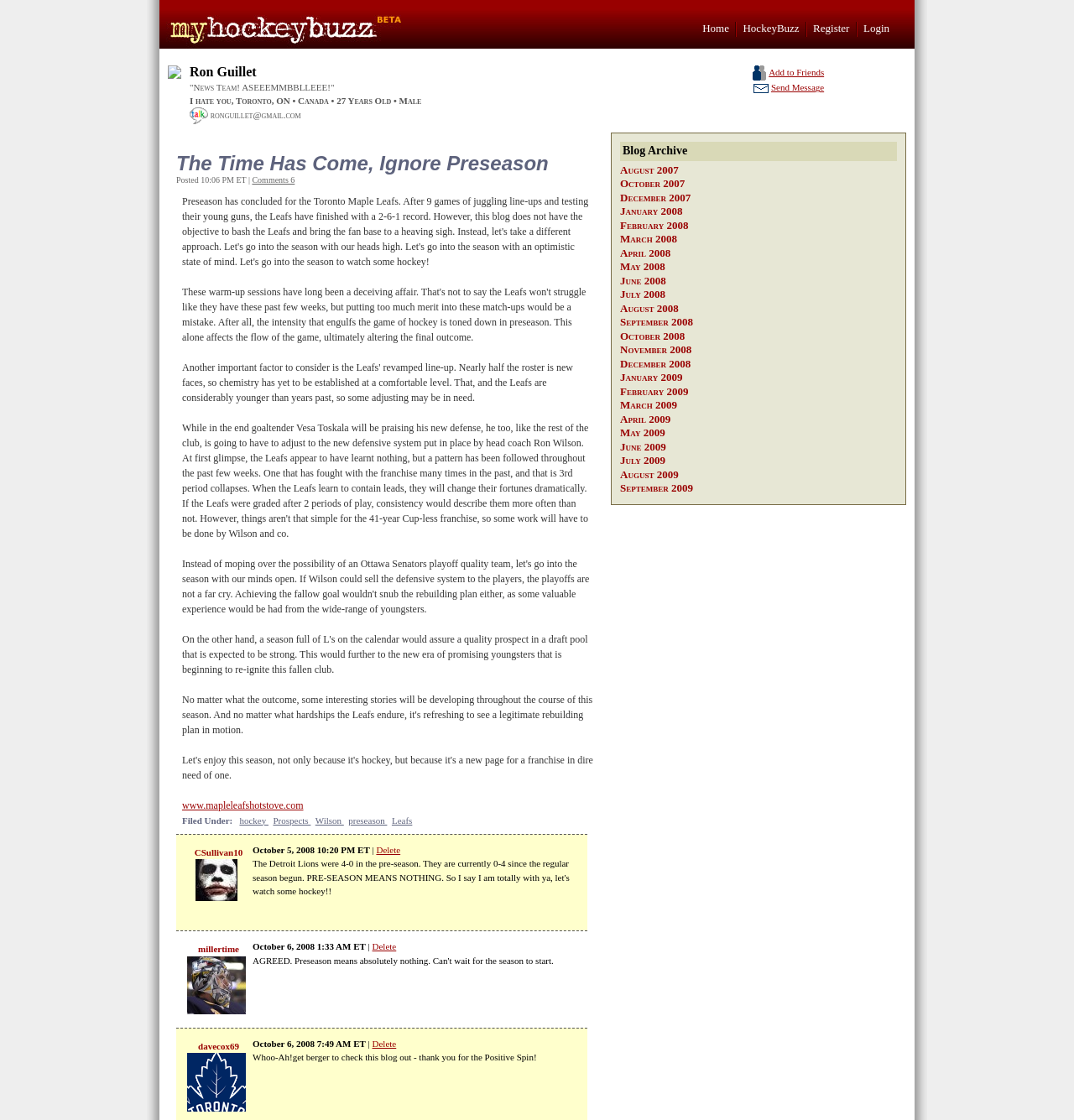Ascertain the bounding box coordinates for the UI element detailed here: "September 2009". The coordinates should be provided as [left, top, right, bottom] with each value being a float between 0 and 1.

[0.577, 0.43, 0.645, 0.441]